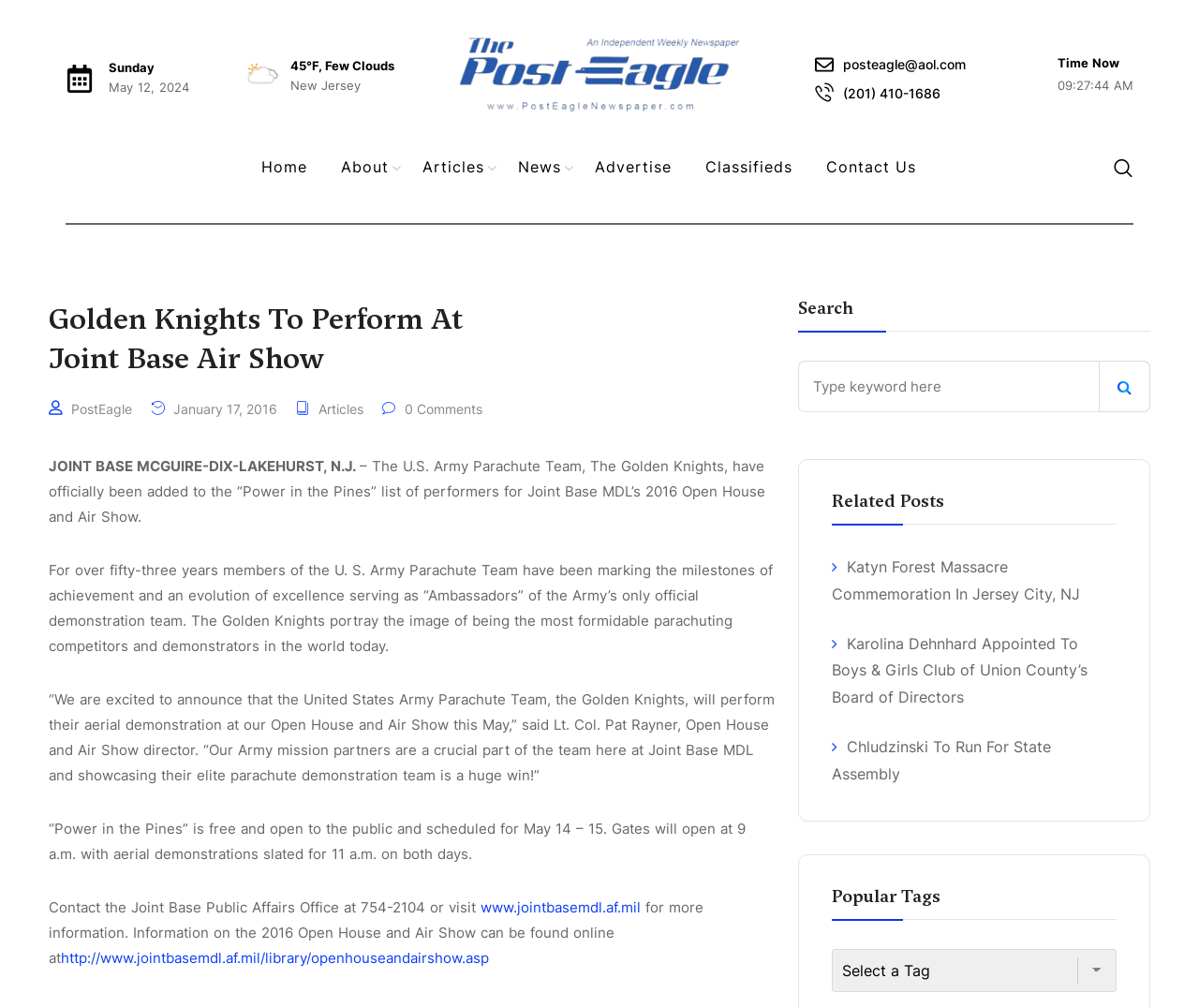Generate a comprehensive caption for the webpage you are viewing.

This webpage is about the Post Eagle Newspaper, with a focus on an article about the U.S. Army Parachute Team, the Golden Knights, performing at Joint Base MDL's 2016 Open House and Air Show. 

At the top of the page, there is a logo on the left, with a few links to the right, including "posteagle@aol.com" and "(201) 410-1686". Below this, there is a navigation menu with links to "Home", "About", "Articles", "News", "Advertise", "Classifieds", and "Contact Us". 

The main article is divided into several paragraphs, with a heading that reads "Golden Knights To Perform At Joint Base Air Show". The article discusses the Golden Knights' addition to the "Power in the Pines" list of performers for the air show, and provides some background information on the team. There are also quotes from Lt. Col. Pat Rayner, the Open House and Air Show director, and details about the event, including the dates and times.

To the right of the article, there is a search bar with a submit button, and below this, a section titled "Related Posts" with links to three other articles. Further down, there is a section titled "Popular Tags" with a dropdown menu.

At the very top of the page, there is a small section with the current date, temperature, and weather conditions, as well as a link to the newspaper's logo.